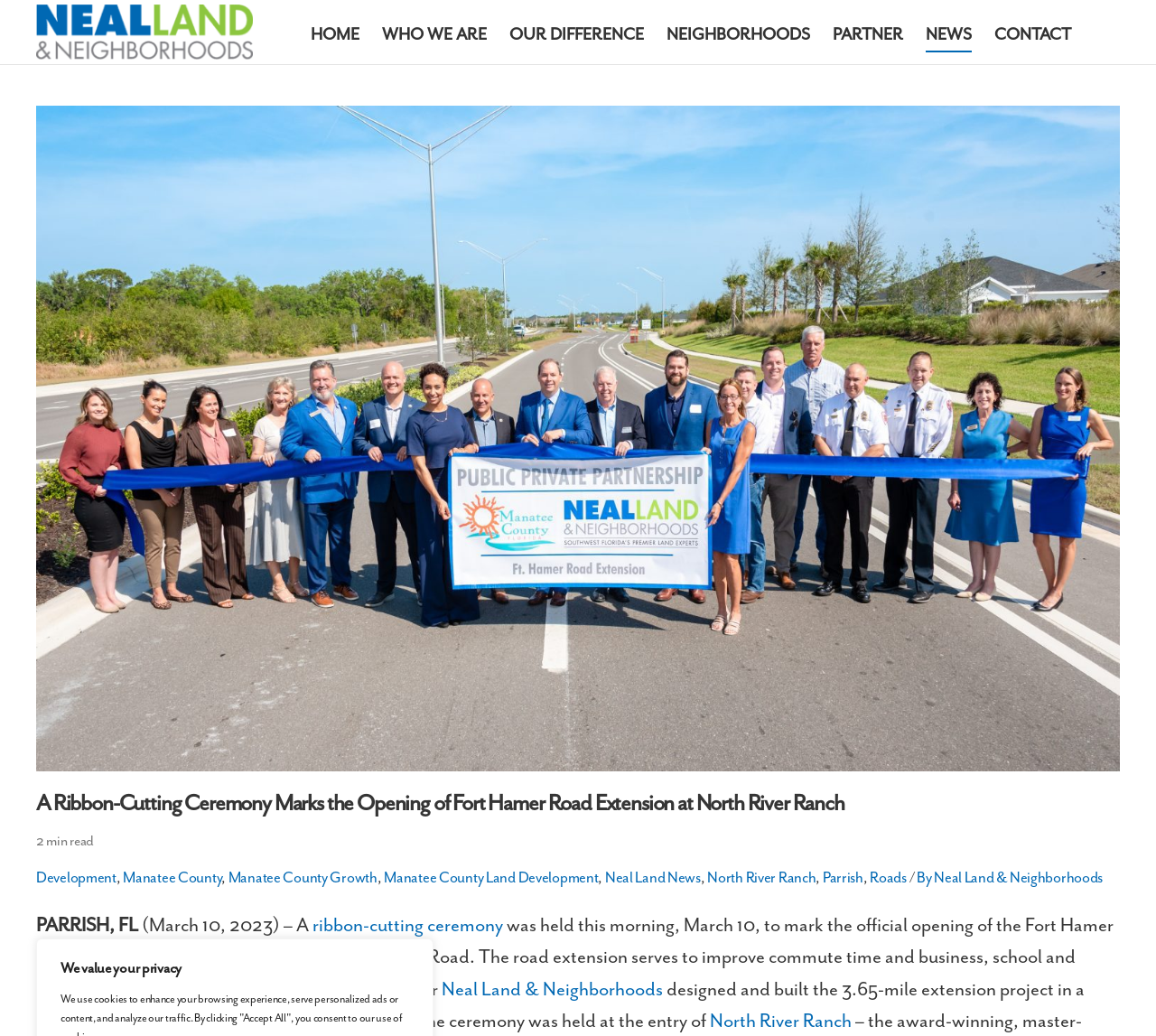Can you look at the image and give a comprehensive answer to the question:
What is the length of the road extension project?

The answer can be found in the text 'Local land developer Neal Land & Neighborhoods designed and built the 3.65-mile extension project...' which mentions the length of the road extension project as 3.65 miles.